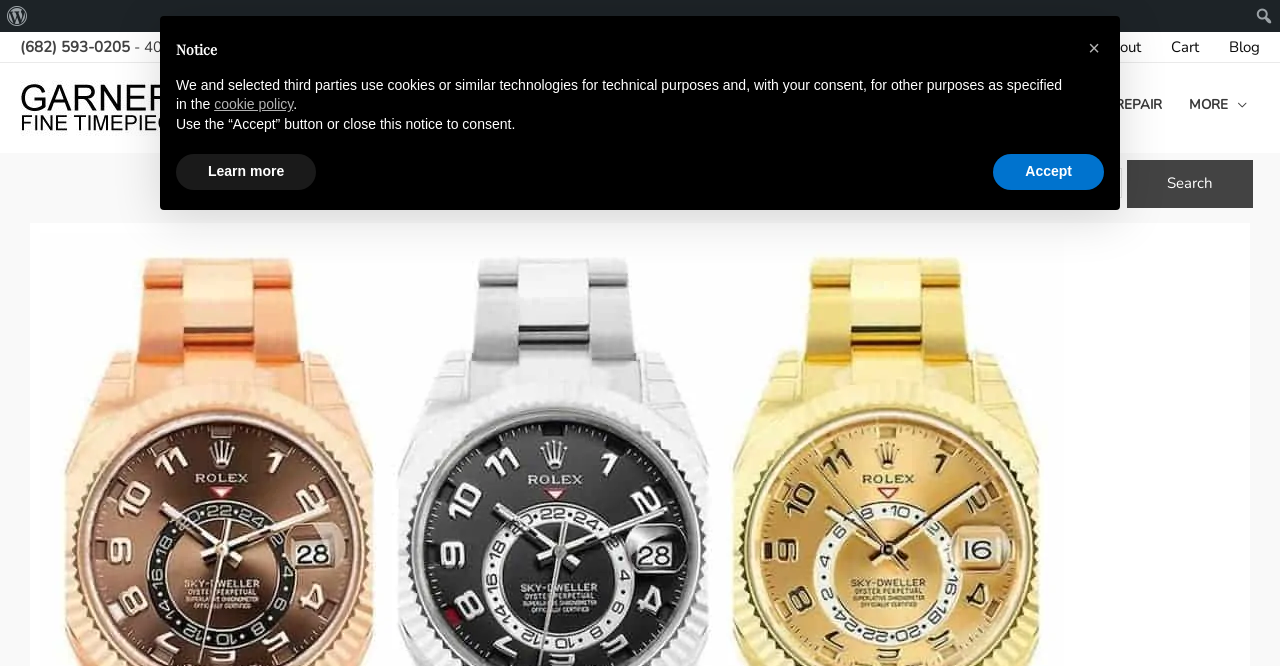Please give a concise answer to this question using a single word or phrase: 
What is the phone number of the store?

(682) 593-0205